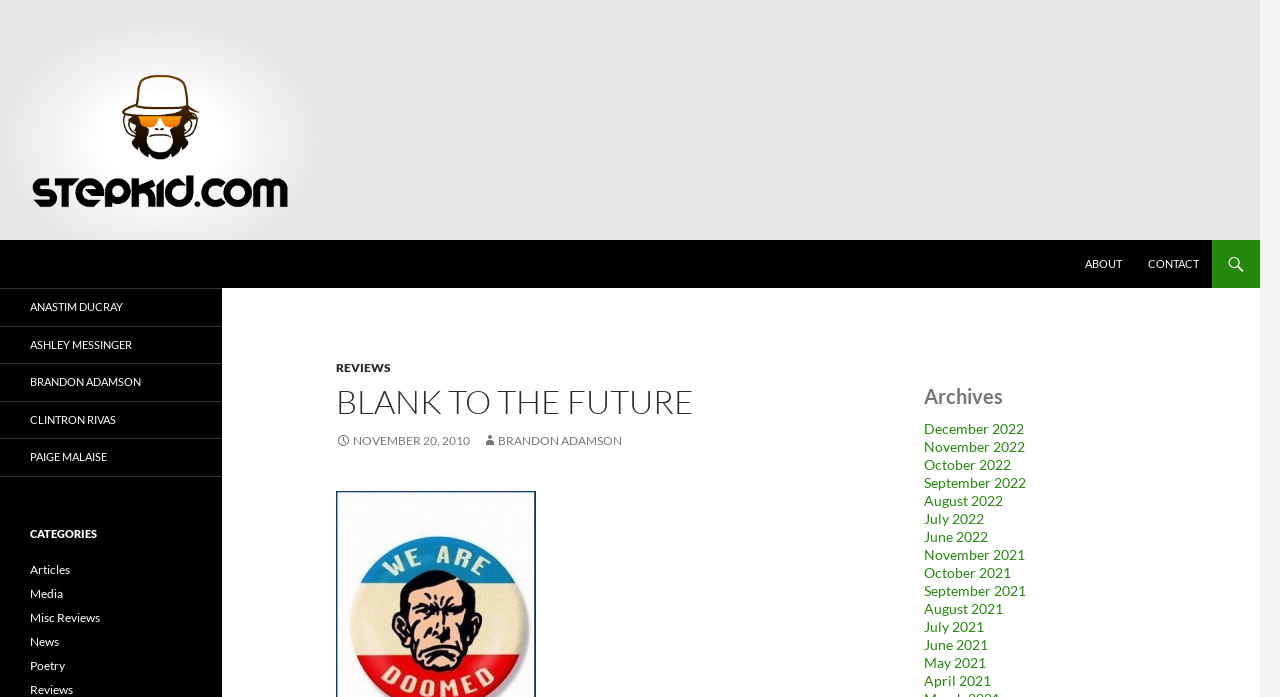Using the information from the screenshot, answer the following question thoroughly:
How many categories are there in the 'CATEGORIES' section?

The 'CATEGORIES' section is located at the bottom-left corner of the webpage, and it contains links to different categories. By counting the links, we can see that there are 6 categories in total, namely 'Articles', 'Media', 'Misc Reviews', 'News', 'Poetry', and 'Reviews'.